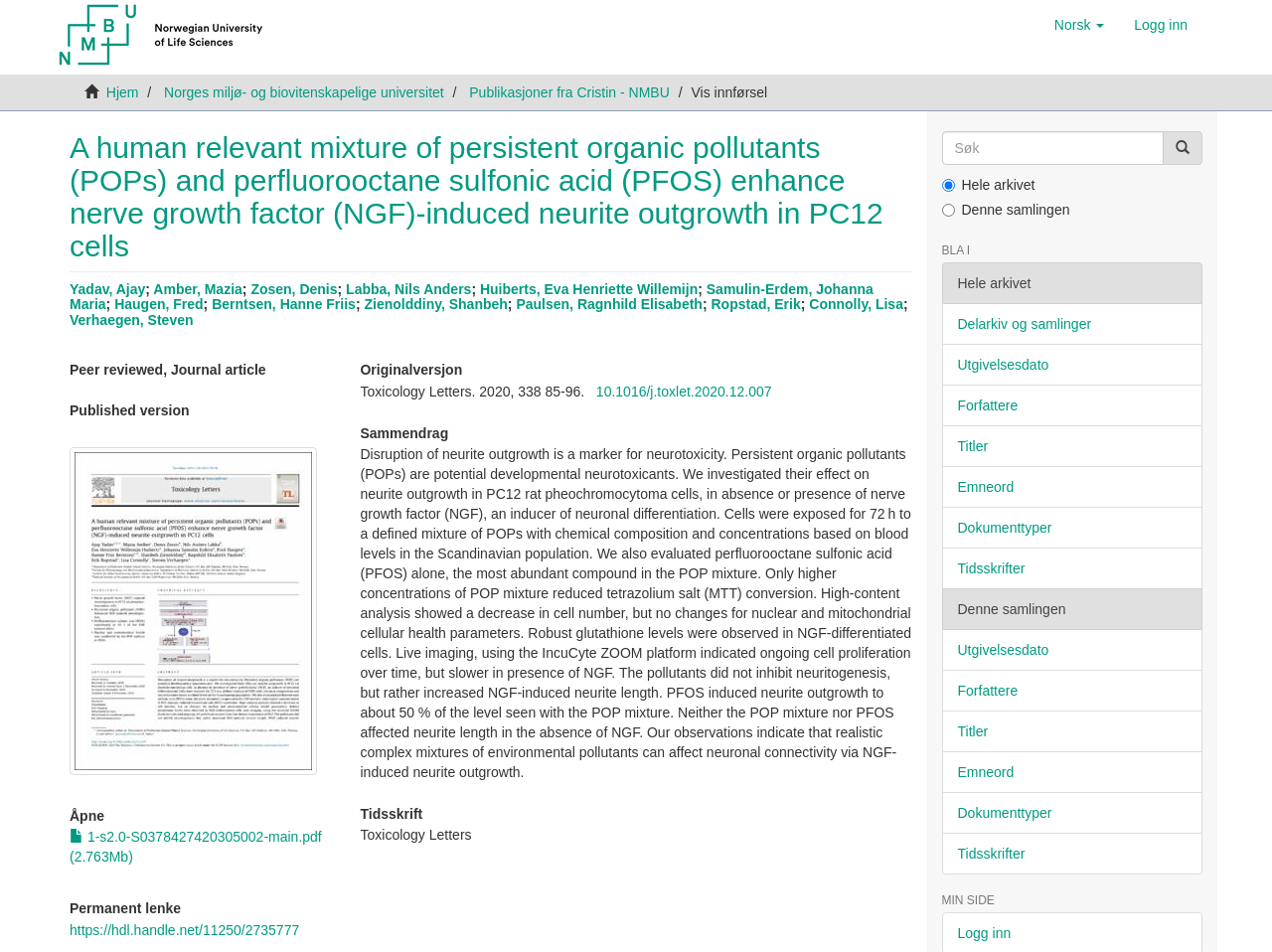From the screenshot, find the bounding box of the UI element matching this description: "Paulsen, Ragnhild Elisabeth". Supply the bounding box coordinates in the form [left, top, right, bottom], each a float between 0 and 1.

[0.406, 0.311, 0.552, 0.328]